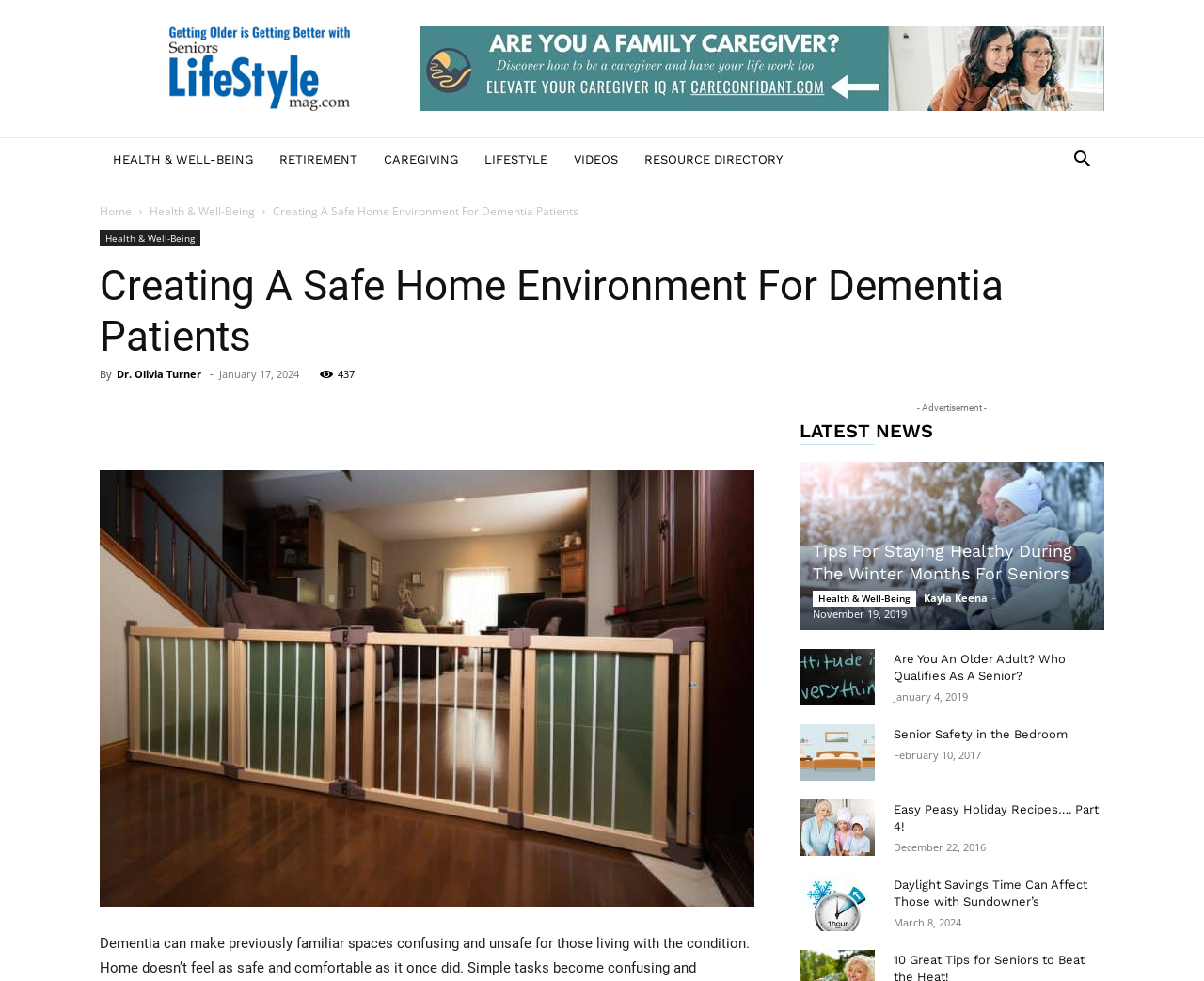Kindly provide the bounding box coordinates of the section you need to click on to fulfill the given instruction: "Search for something".

[0.88, 0.155, 0.917, 0.174]